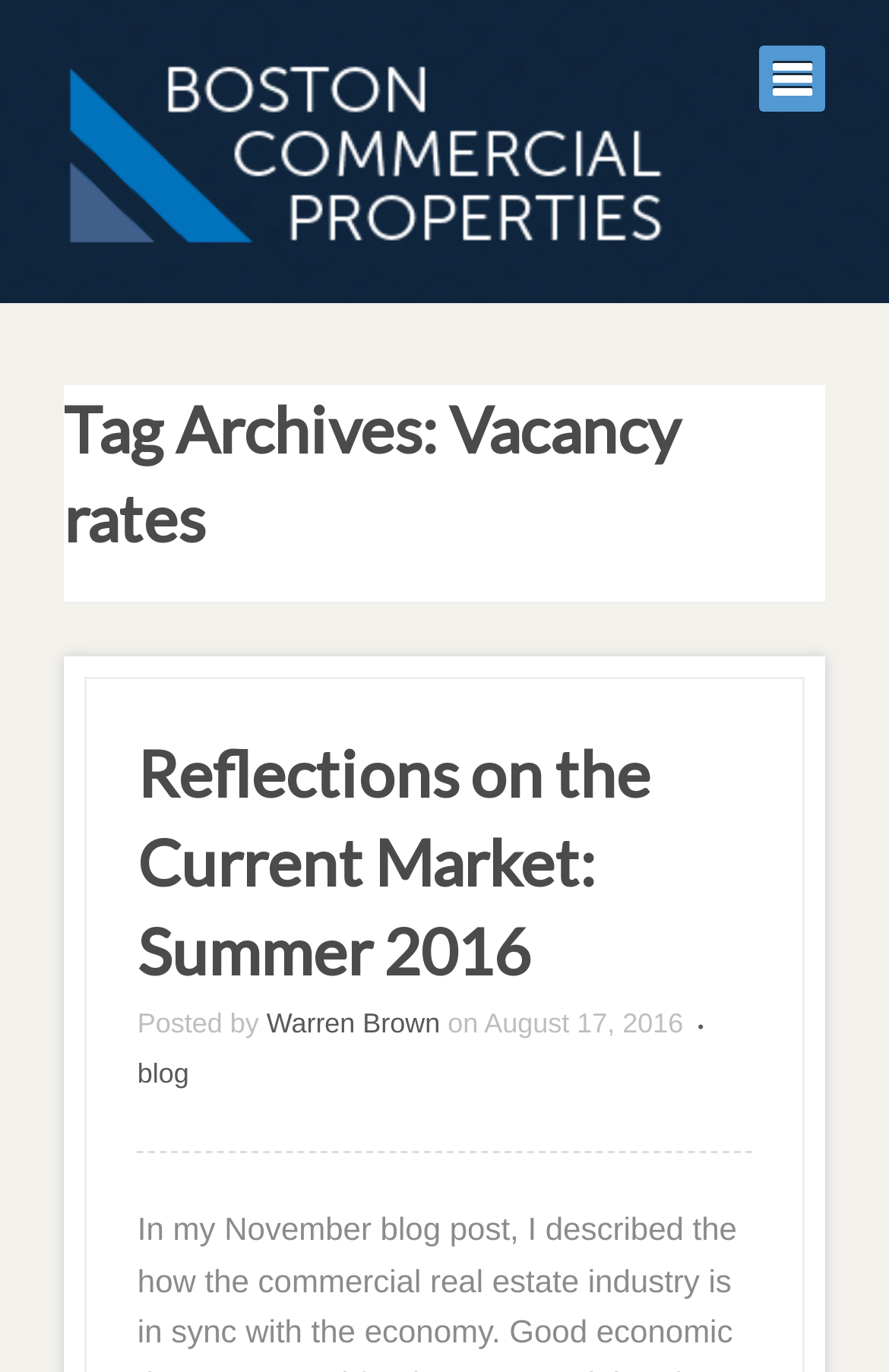Please provide a detailed answer to the question below by examining the image:
How many articles are listed on this page?

There is only one article listed on this page, which is 'Reflections on the Current Market: Summer 2016'. This can be determined by counting the number of heading elements that are children of the HeaderAsNonLandmark elements.